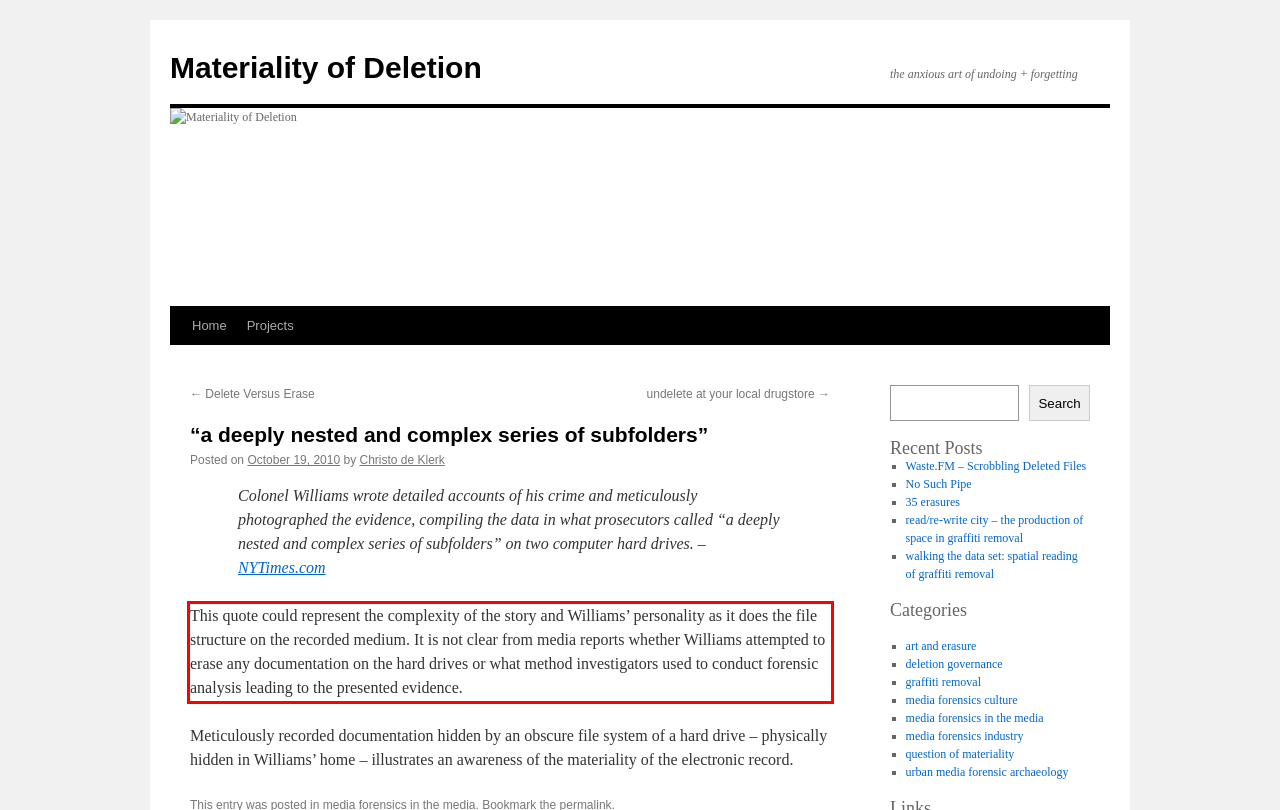You are looking at a screenshot of a webpage with a red rectangle bounding box. Use OCR to identify and extract the text content found inside this red bounding box.

This quote could represent the complexity of the story and Williams’ personality as it does the file structure on the recorded medium. It is not clear from media reports whether Williams attempted to erase any documentation on the hard drives or what method investigators used to conduct forensic analysis leading to the presented evidence.